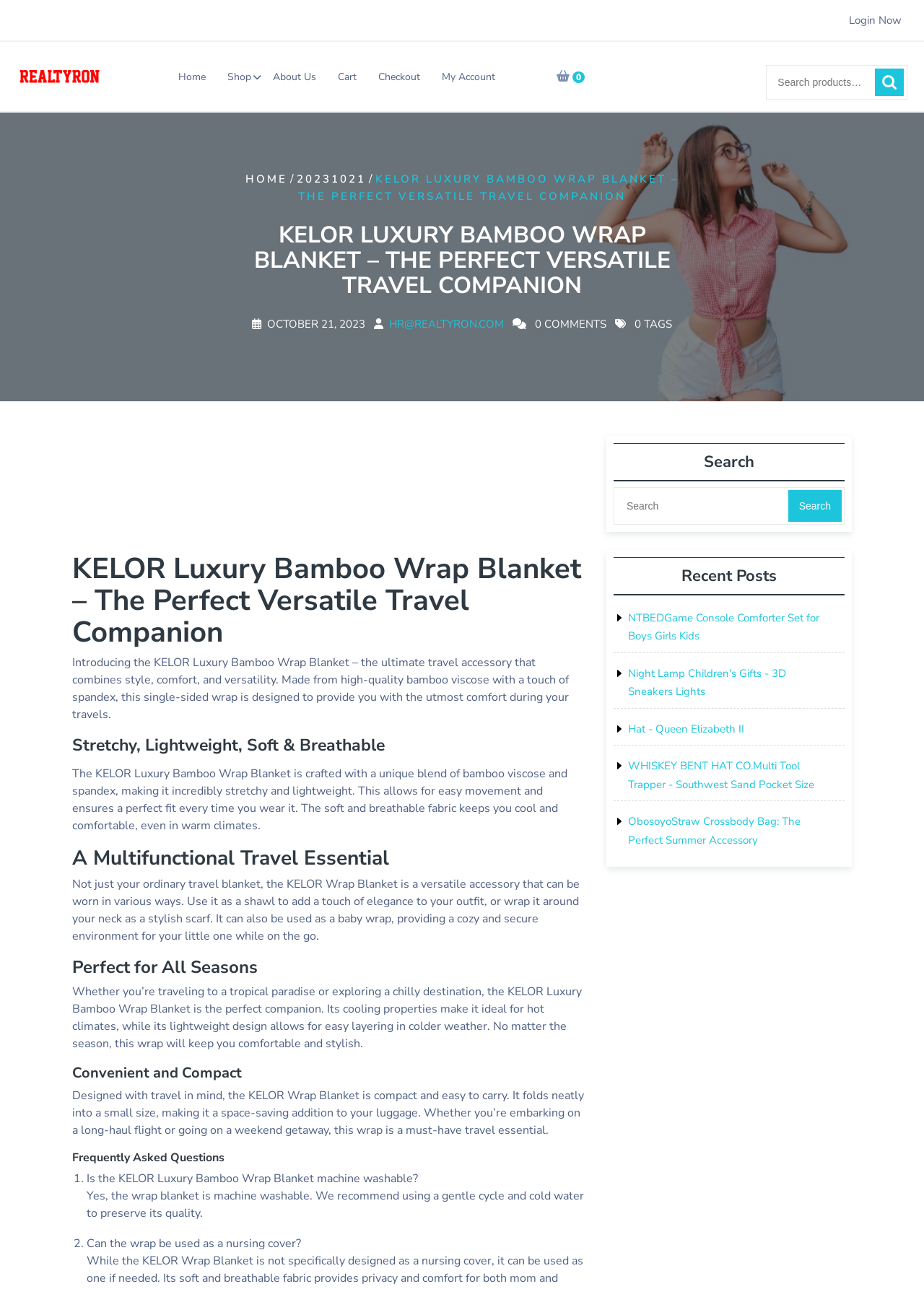How many FAQs are listed?
Please use the image to provide an in-depth answer to the question.

I looked at the section with the heading 'Frequently Asked Questions' and counted the number of list markers, which indicate the number of FAQs listed, and found that there are 2 FAQs.